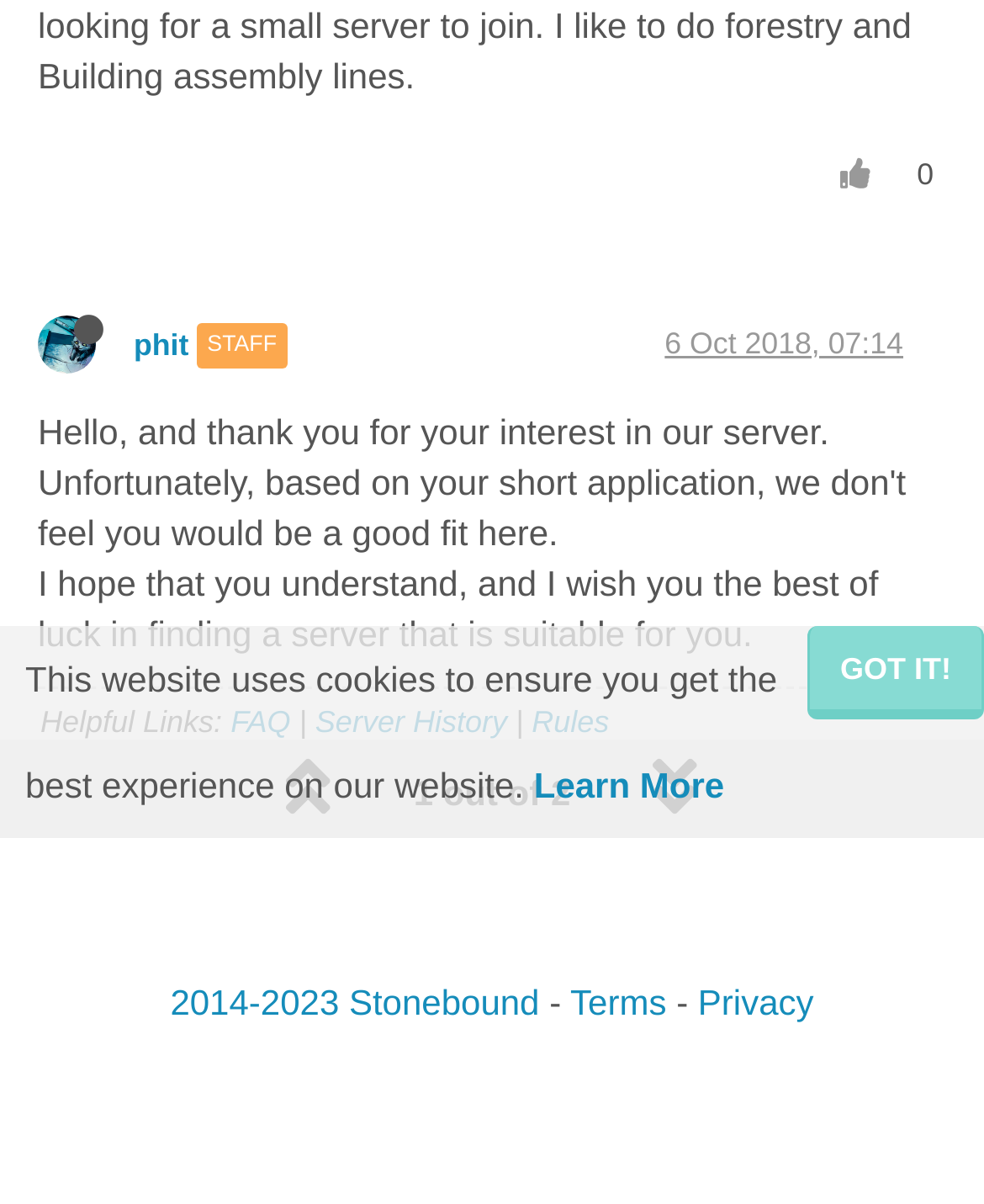Find the bounding box of the web element that fits this description: "1 out of 2".

[0.369, 0.627, 0.641, 0.702]